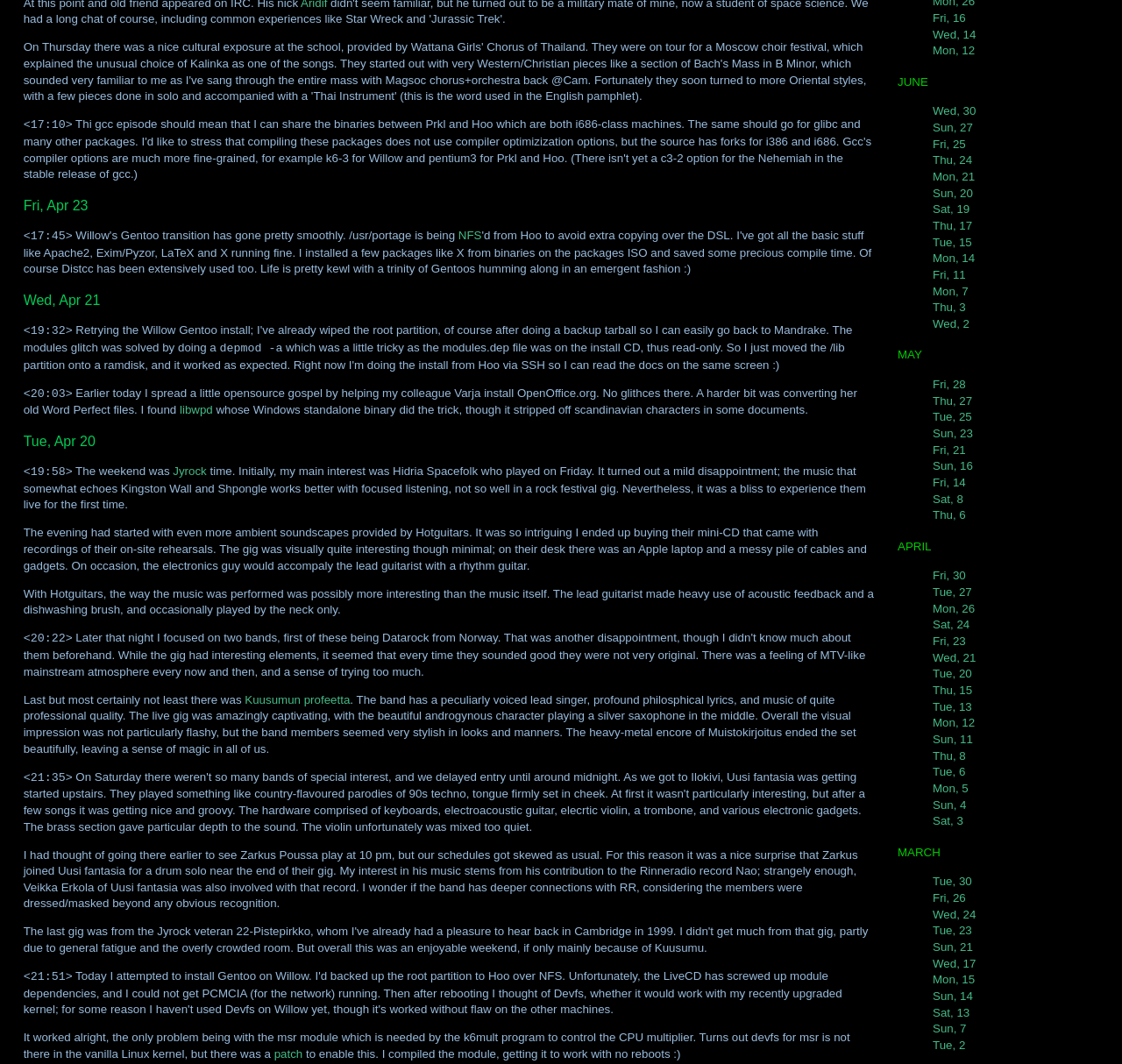What is the date of the first link?
Based on the visual details in the image, please answer the question thoroughly.

The first link is located at the top of the webpage, and its text is 'Fri, 16', which indicates the date.